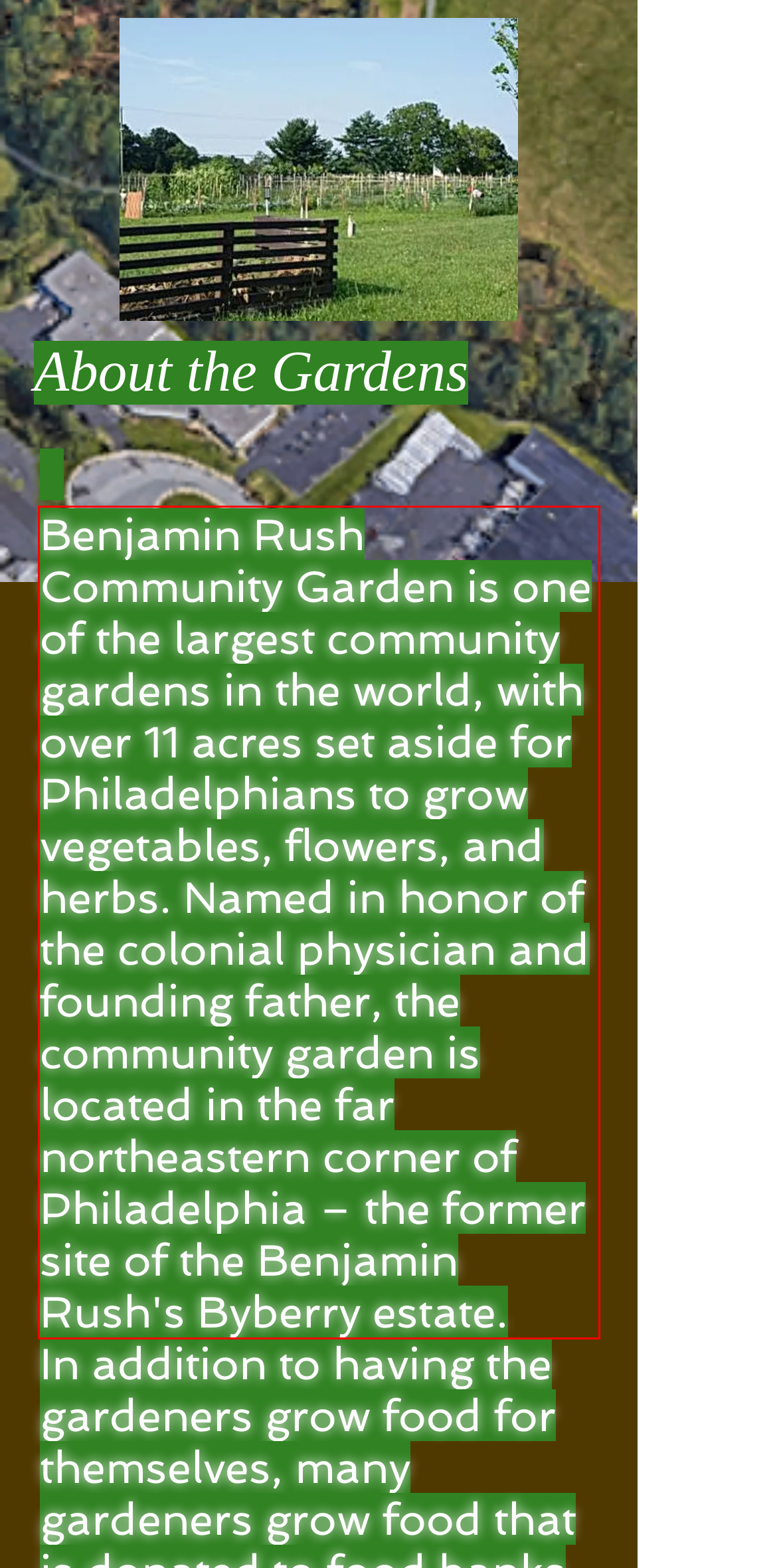You are presented with a screenshot containing a red rectangle. Extract the text found inside this red bounding box.

Benjamin Rush Community Garden is one of the largest community gardens in the world, with over 11 acres set aside for Philadelphians to grow vegetables, flowers, and herbs. Named in honor of the colonial physician and founding father, the community garden is located in the far northeastern corner of Philadelphia – the former site of the Benjamin Rush's Byberry estate.